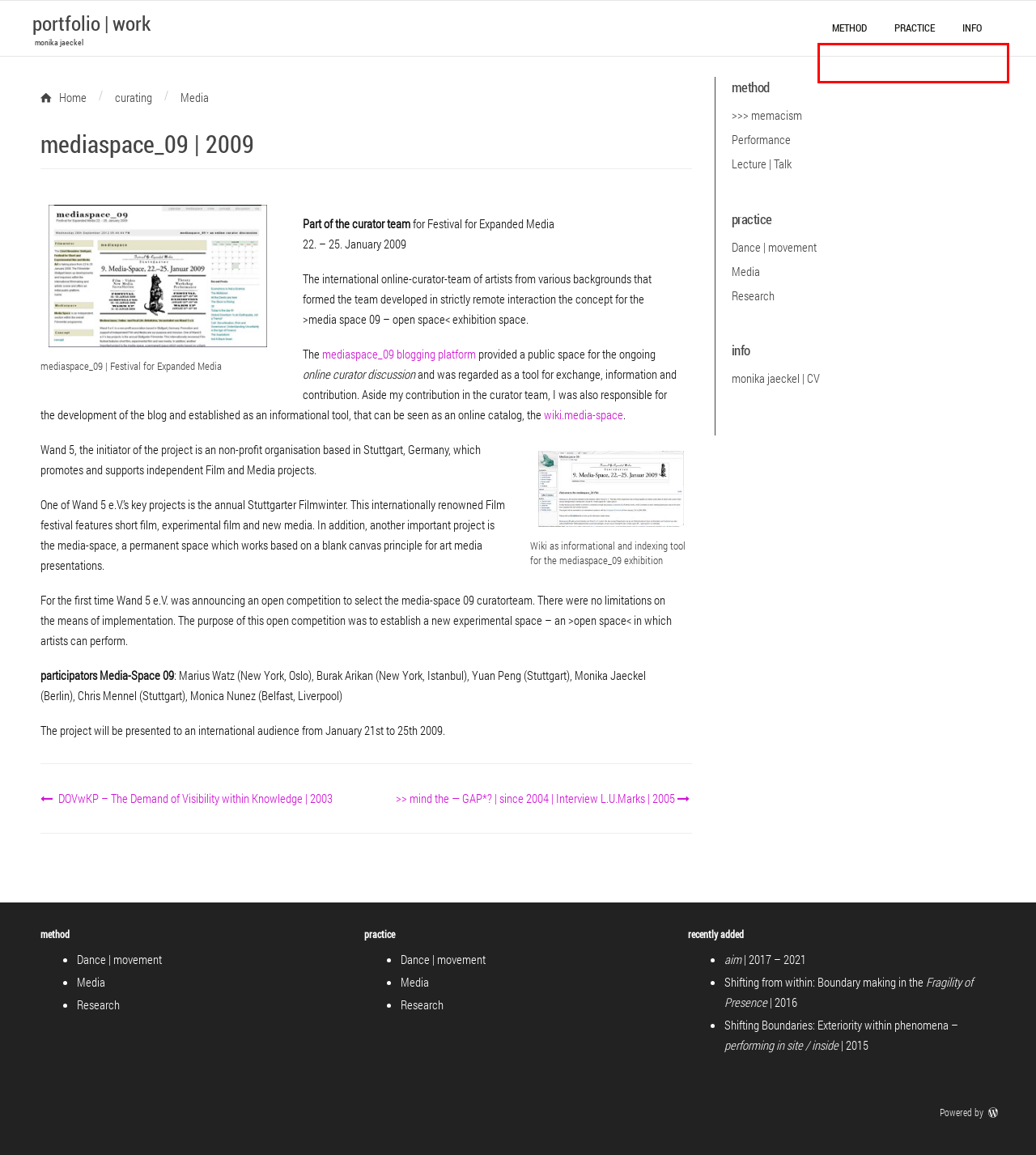Review the webpage screenshot provided, noting the red bounding box around a UI element. Choose the description that best matches the new webpage after clicking the element within the bounding box. The following are the options:
A. Performance |
B. Shifting Boundaries: Exteriority within phenomena – performing in site / inside   | 2015 |
C. media_wiki_sm |
D. memacism |
E. Media |
F. mediaspace_site_sm |
G. aim | 2017 – 2021 |
H. Shifting from within: Boundary making in the Fragility of Presence  | 2016 |

D